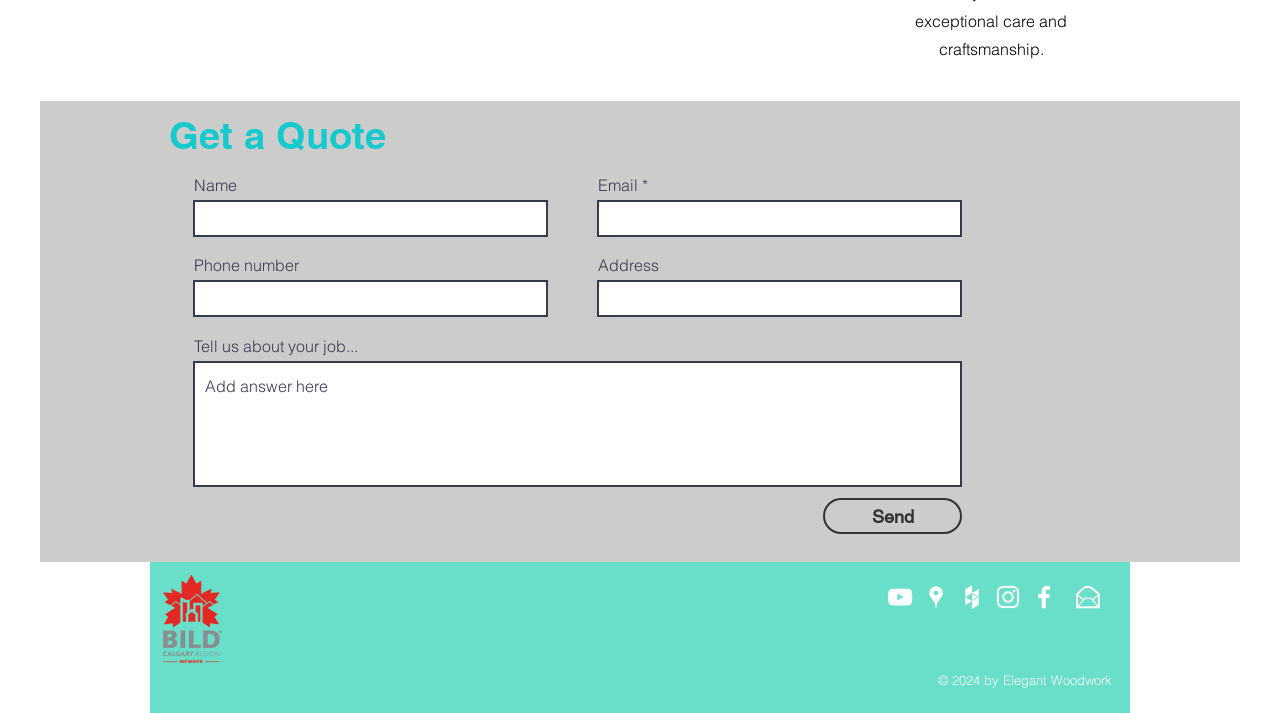What is the purpose of this webpage?
Refer to the image and provide a one-word or short phrase answer.

Get a quote